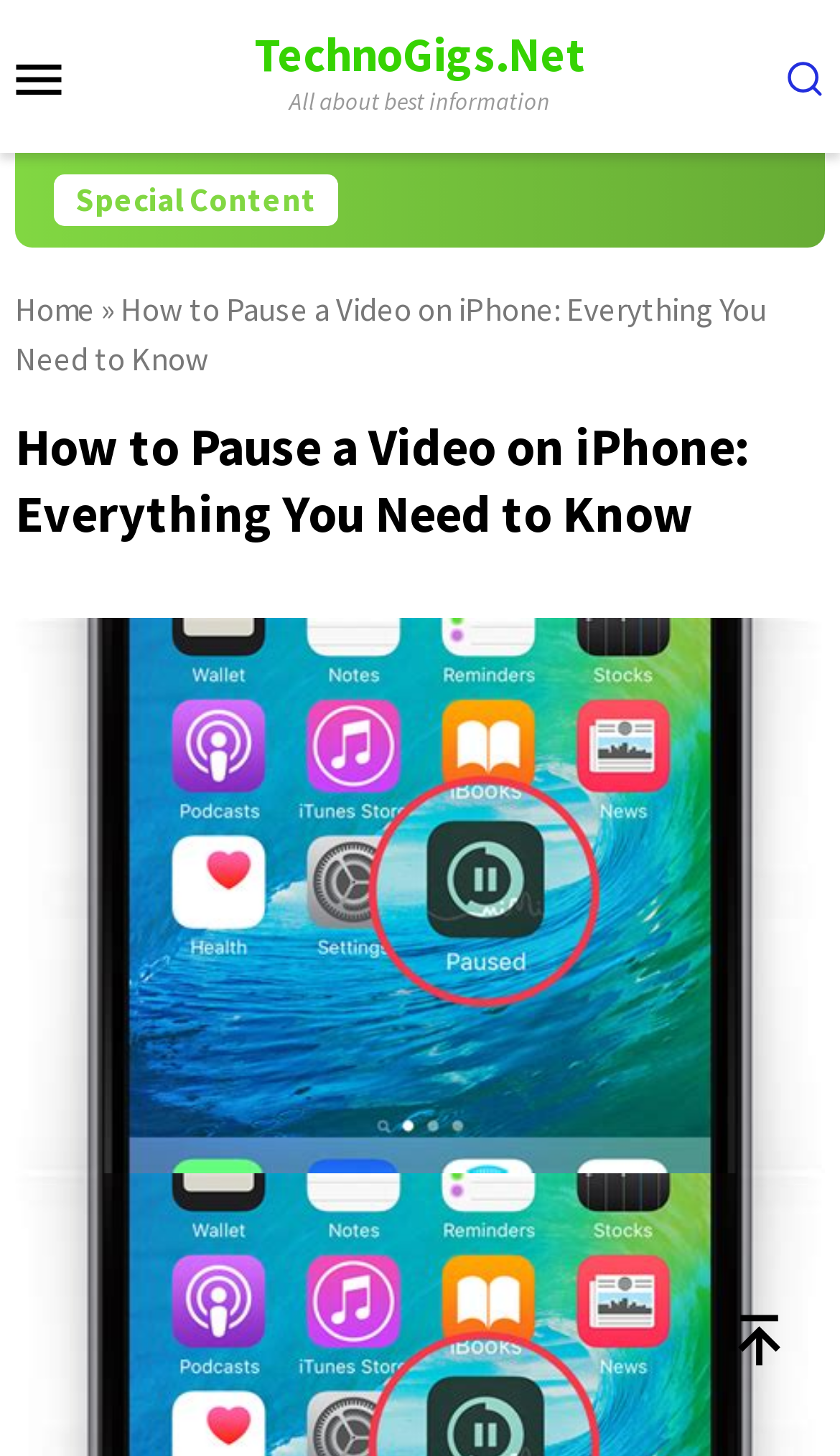Give a detailed account of the webpage's layout and content.

The webpage is about learning how to pause a video on an iPhone, with a step-by-step guide and various methods. At the top left of the page, there is a mobile menu link. Next to it, in the top center, is the website's title "TechnoGigs.Net" with a tagline "All about best information". On the top right, there is an empty link.

Below the top section, there is a "Special Content" label. Underneath, there is a navigation menu with a "Home" link, followed by a "»" symbol. The main title of the webpage "How to Pause a Video on iPhone: Everything You Need to Know" is displayed prominently, taking up most of the width of the page.

The main content of the webpage is divided into sections, with a large heading that repeats the title of the webpage. The content is organized in a clear and structured manner, making it easy to follow the guide and learn how to pause a video on an iPhone.